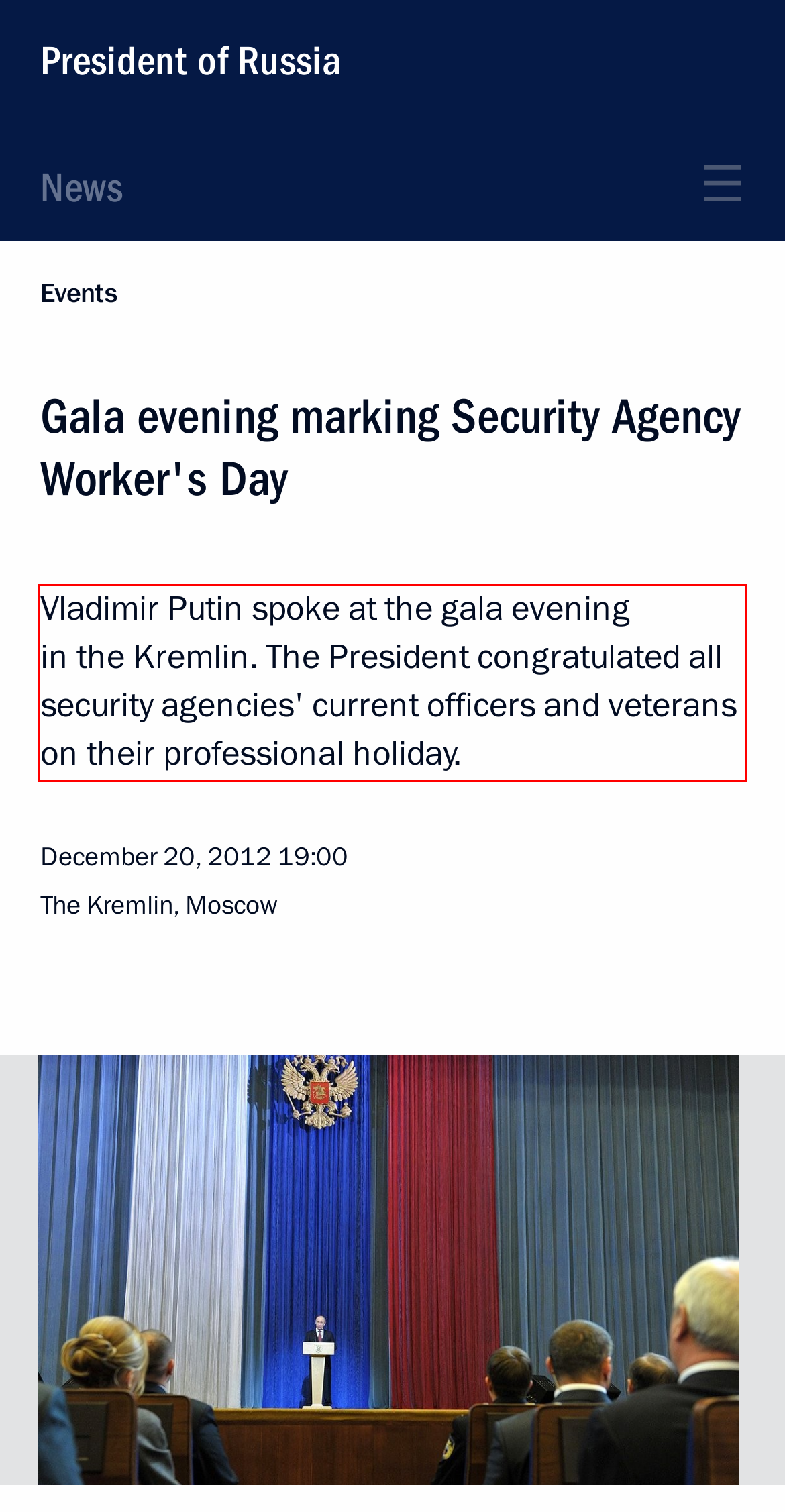With the given screenshot of a webpage, locate the red rectangle bounding box and extract the text content using OCR.

Vladimir Putin spoke at the gala evening in the Kremlin. The President congratulated all security agencies' current officers and veterans on their professional holiday.